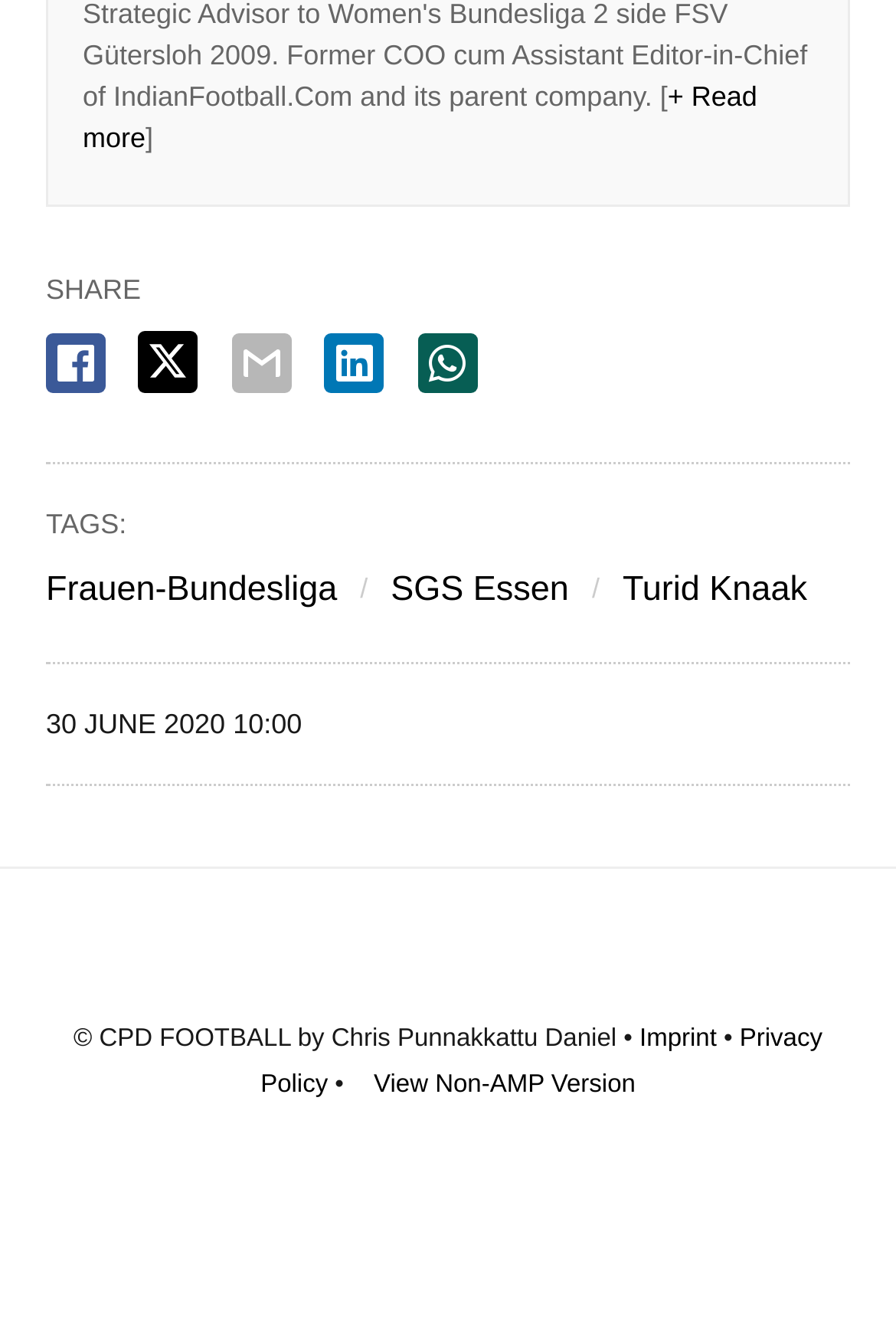Identify the bounding box coordinates for the UI element described as follows: "View Non-AMP Version". Ensure the coordinates are four float numbers between 0 and 1, formatted as [left, top, right, bottom].

[0.417, 0.813, 0.709, 0.834]